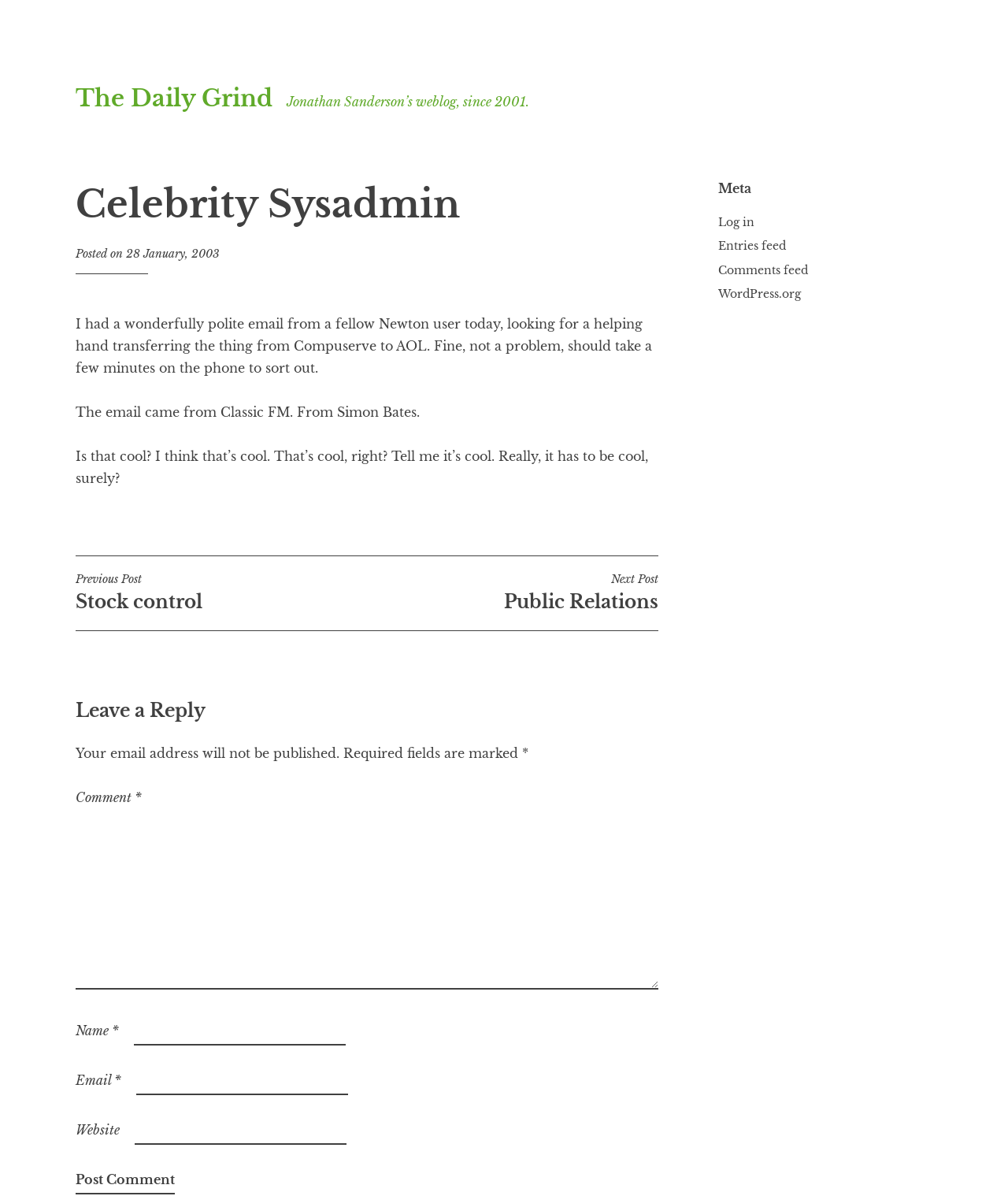What is the purpose of the text box at the bottom of the page?
Provide an in-depth and detailed explanation in response to the question.

The text box at the bottom of the page is for leaving a comment, as indicated by the heading 'Leave a Reply' above it and the label 'Comment' next to it.